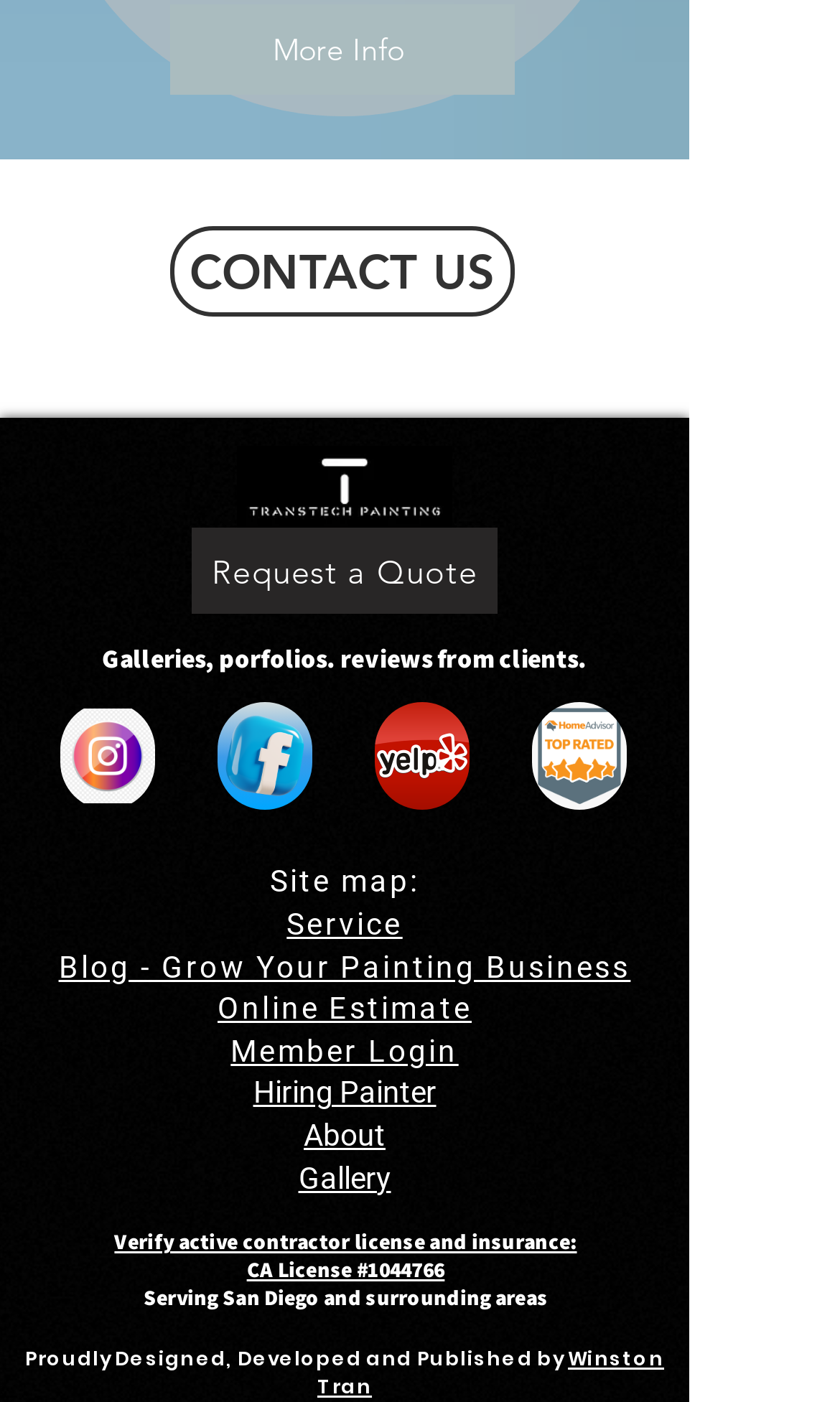Determine the bounding box coordinates of the UI element described below. Use the format (top-left x, top-left y, bottom-right x, bottom-right y) with floating point numbers between 0 and 1: Member Login

[0.275, 0.737, 0.546, 0.762]